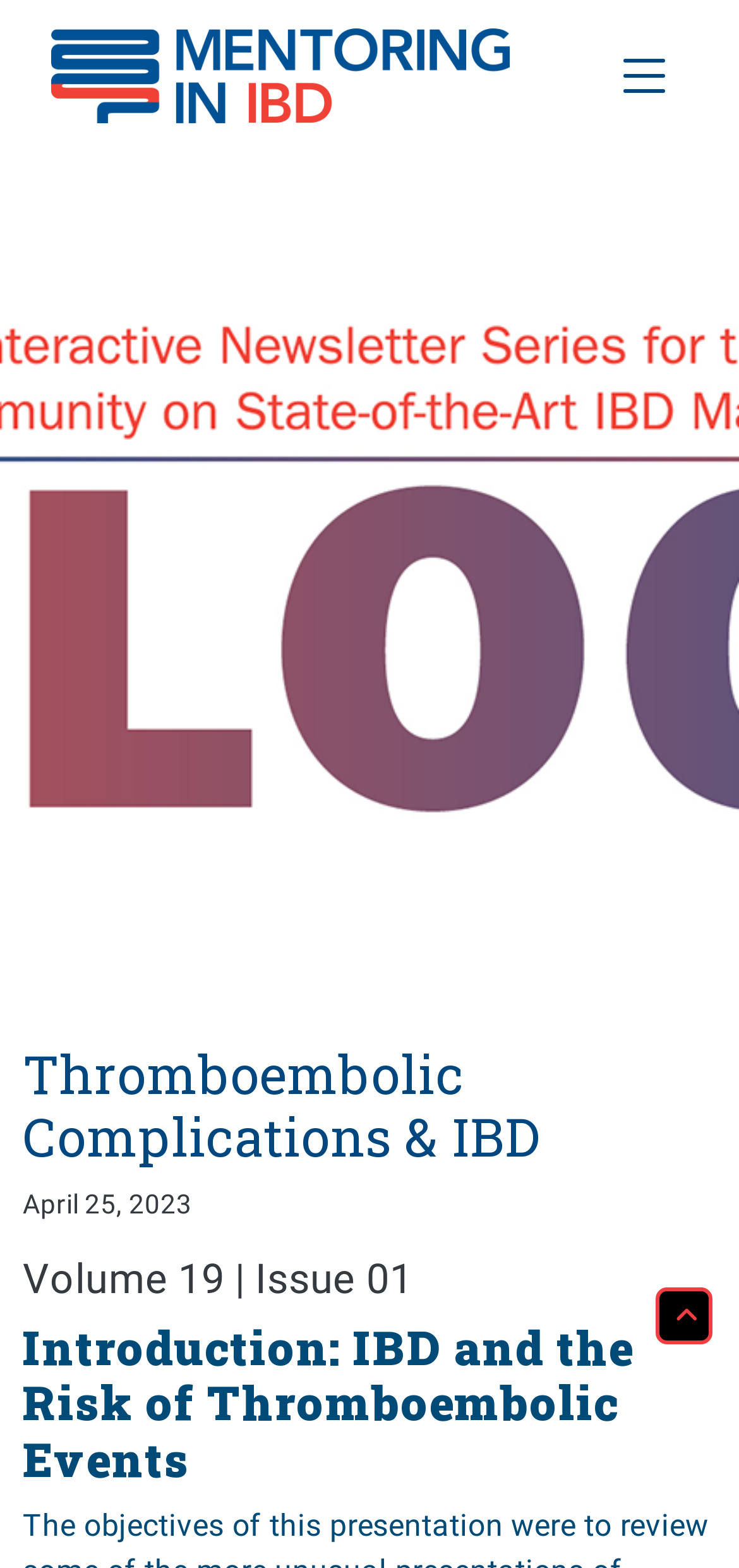Can you give a detailed response to the following question using the information from the image? What is the date of the current issue?

I found the date by looking at the static text element located at the top of the page, which says 'April 25, 2023'.